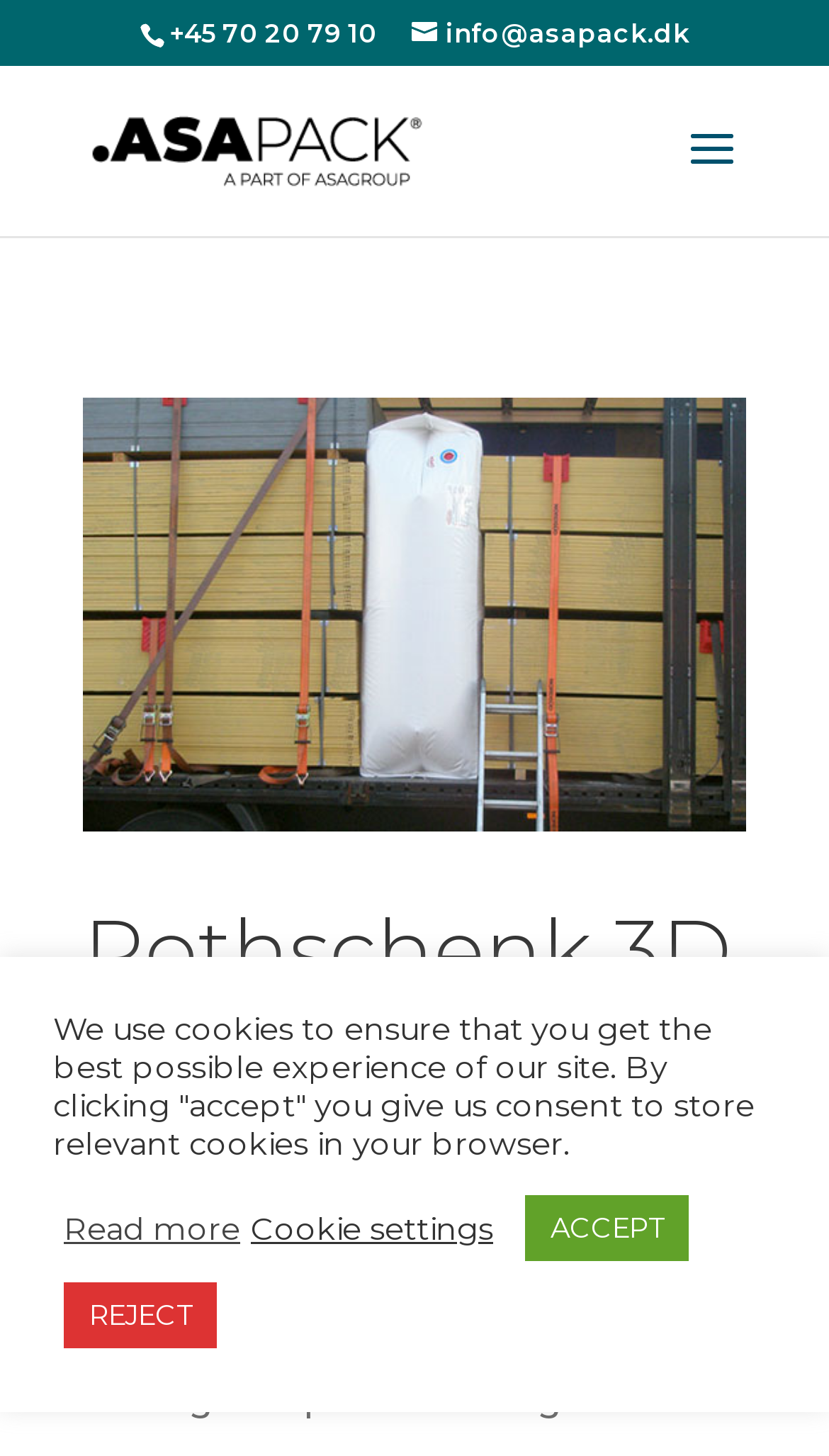What is the name of the company logo?
Please provide a comprehensive answer to the question based on the webpage screenshot.

I determined the name of the company logo by examining the image element with the text 'ASAPack' which is located next to the link element with the same text.